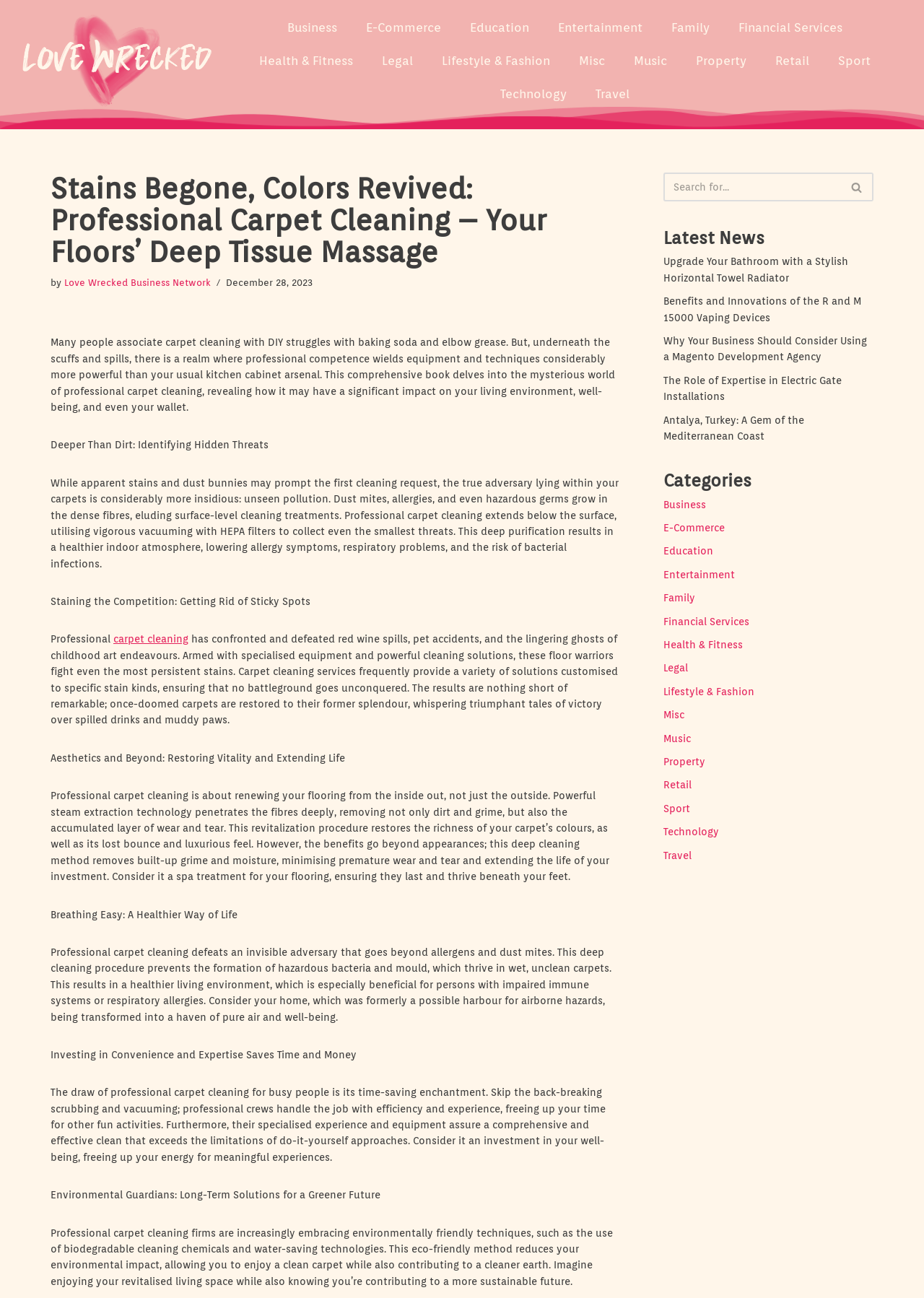Write a detailed summary of the webpage, including text, images, and layout.

This webpage is about professional carpet cleaning, with a focus on its benefits and importance. At the top, there is a navigation menu with various categories such as Business, E-Commerce, Education, and more. Below the navigation menu, there is a heading that reads "Stains Begone, Colors Revived: Professional Carpet Cleaning - Your Floors' Deep Tissue Massage" followed by a subheading "by Love Wrecked Business Network" and a timestamp "December 28, 2023".

The main content of the webpage is divided into several sections, each discussing a different aspect of professional carpet cleaning. The first section talks about the importance of deep cleaning, highlighting the threats of unseen pollution, dust mites, and hazardous germs that can be found in carpets. The second section discusses the process of removing stubborn stains, and how professional carpet cleaning services can provide customized solutions for different types of stains.

The subsequent sections cover the benefits of professional carpet cleaning, including restoring the vitality and extending the life of carpets, creating a healthier living environment, and saving time and money. There is also a section that highlights the eco-friendly approach of professional carpet cleaning firms, which use biodegradable cleaning chemicals and water-saving technologies.

On the right-hand side of the webpage, there is a complementary section that features a search bar, latest news, and categories. The latest news section displays several links to news articles, including "Upgrade Your Bathroom with a Stylish Horizontal Towel Radiator", "Benefits and Innovations of the R and M 15000 Vaping Devices", and more. The categories section lists various topics, including Business, E-Commerce, Education, and more, each with a link to related content.